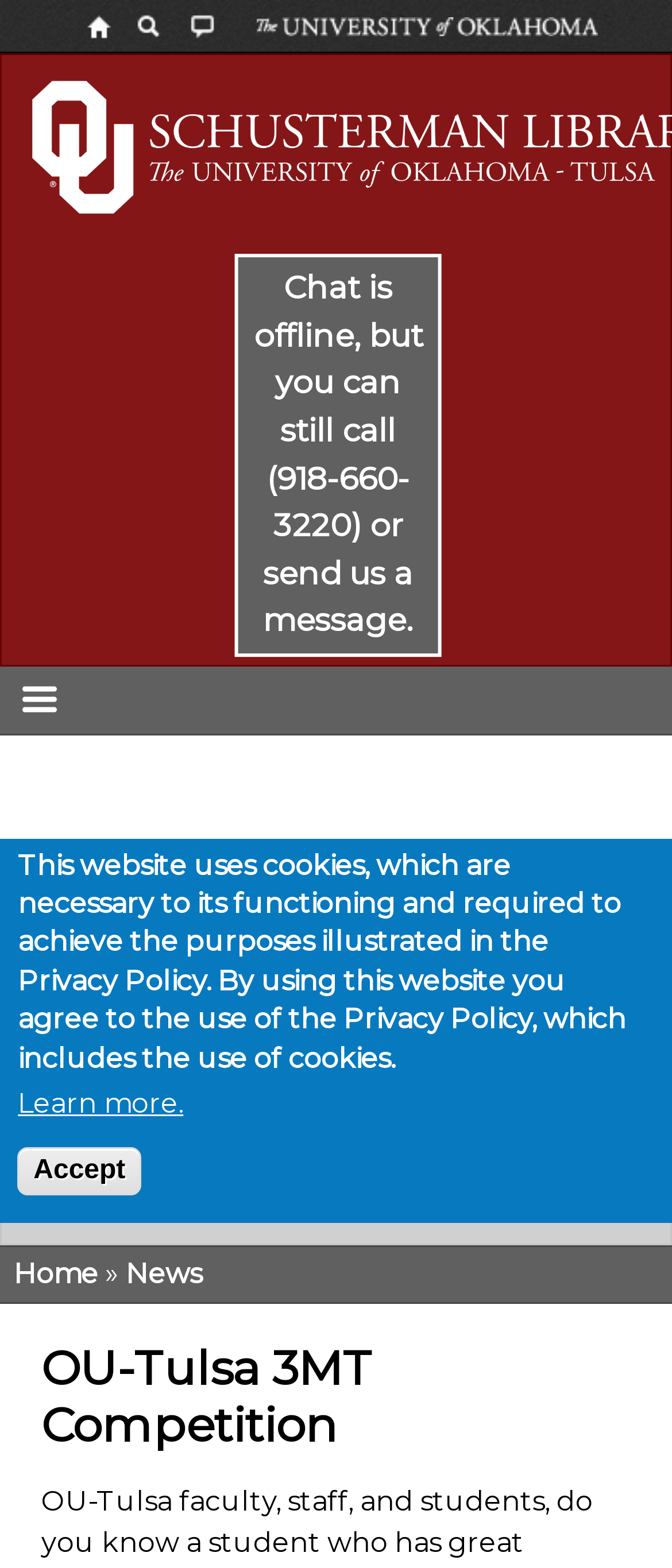Give a one-word or phrase response to the following question: What is the current status of the chat?

Offline